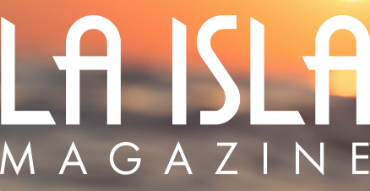Please answer the following question using a single word or phrase: 
What is the background of the logo?

Soft gradient